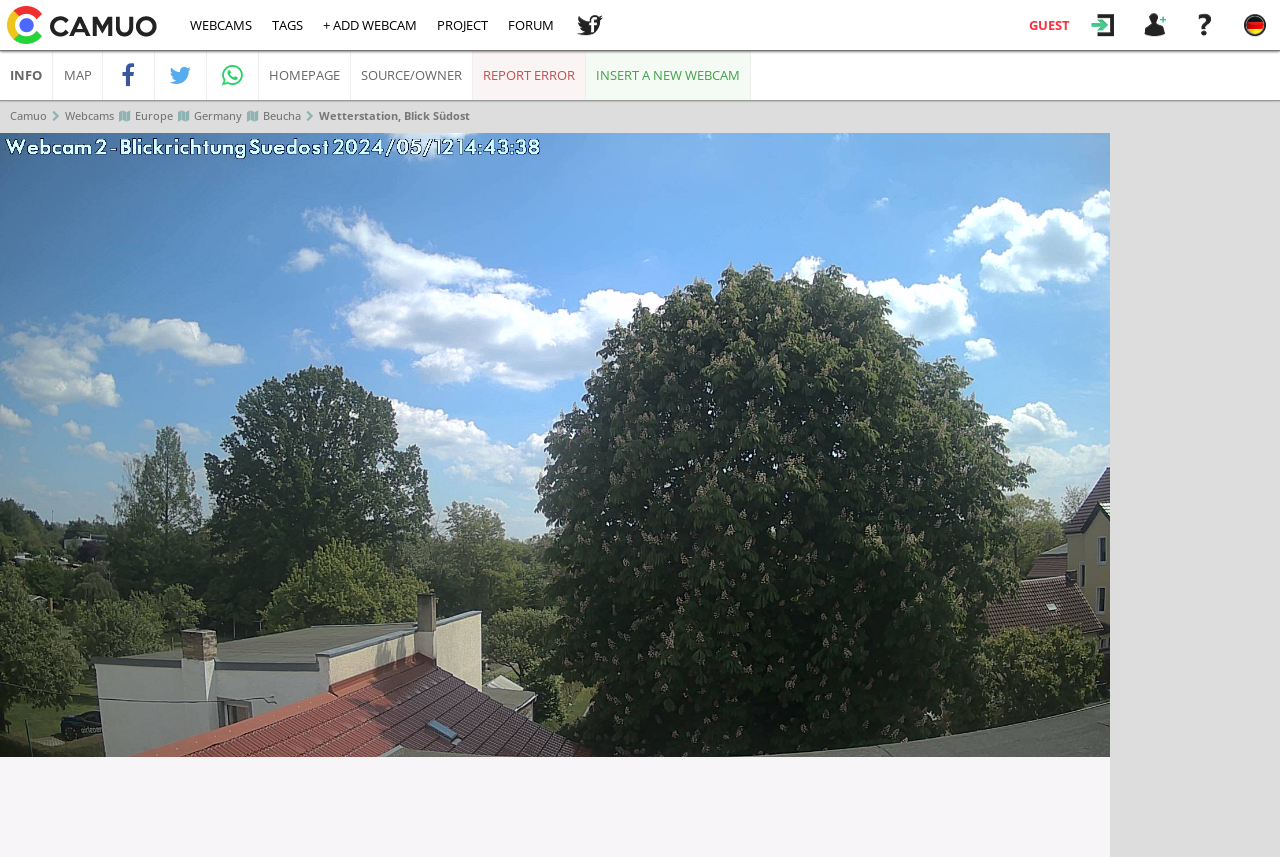Reply to the question with a single word or phrase:
How many links are in the top navigation bar?

9